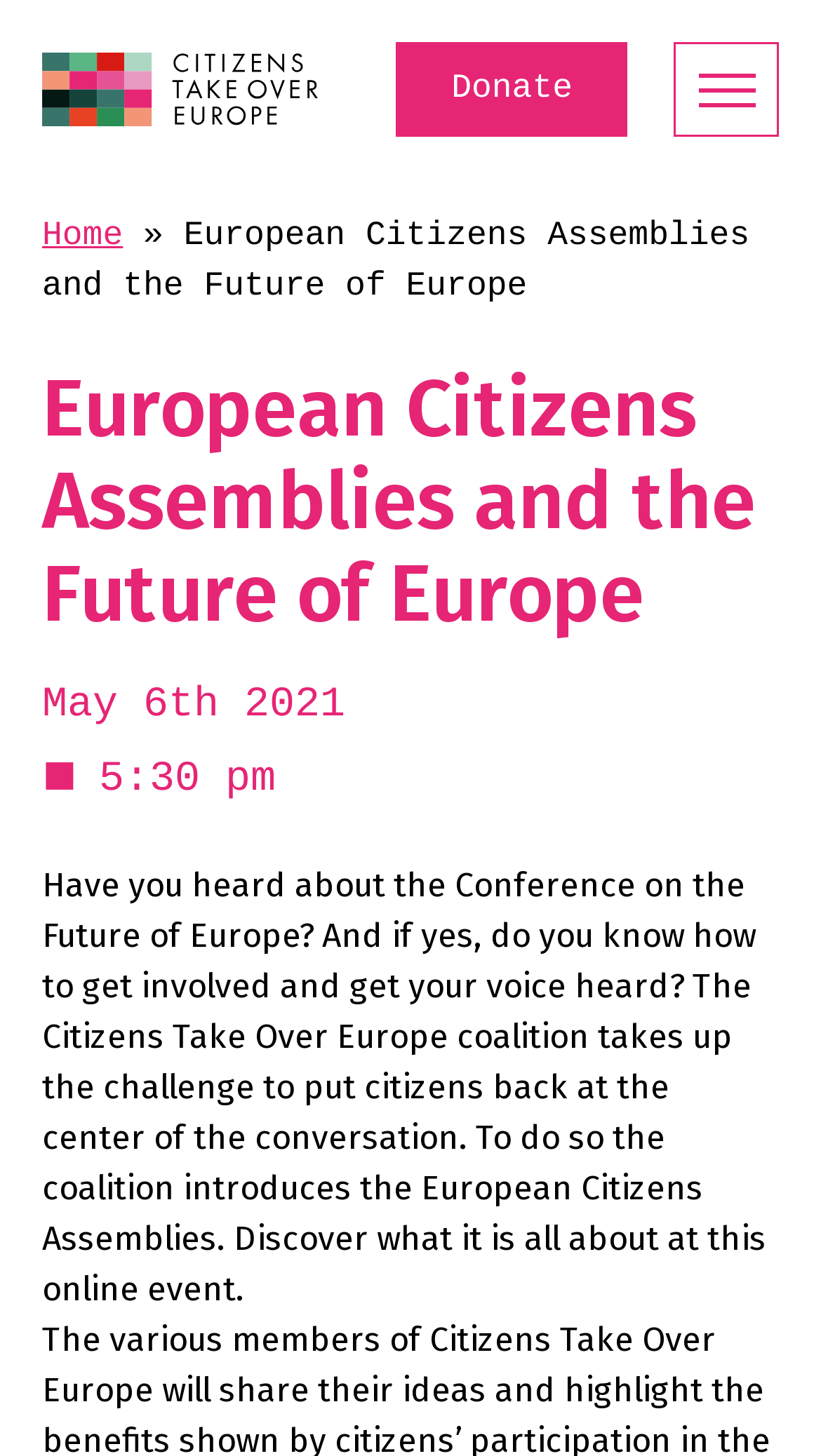Using the provided element description, identify the bounding box coordinates as (top-left x, top-left y, bottom-right x, bottom-right y). Ensure all values are between 0 and 1. Description: Donate

[0.483, 0.029, 0.764, 0.094]